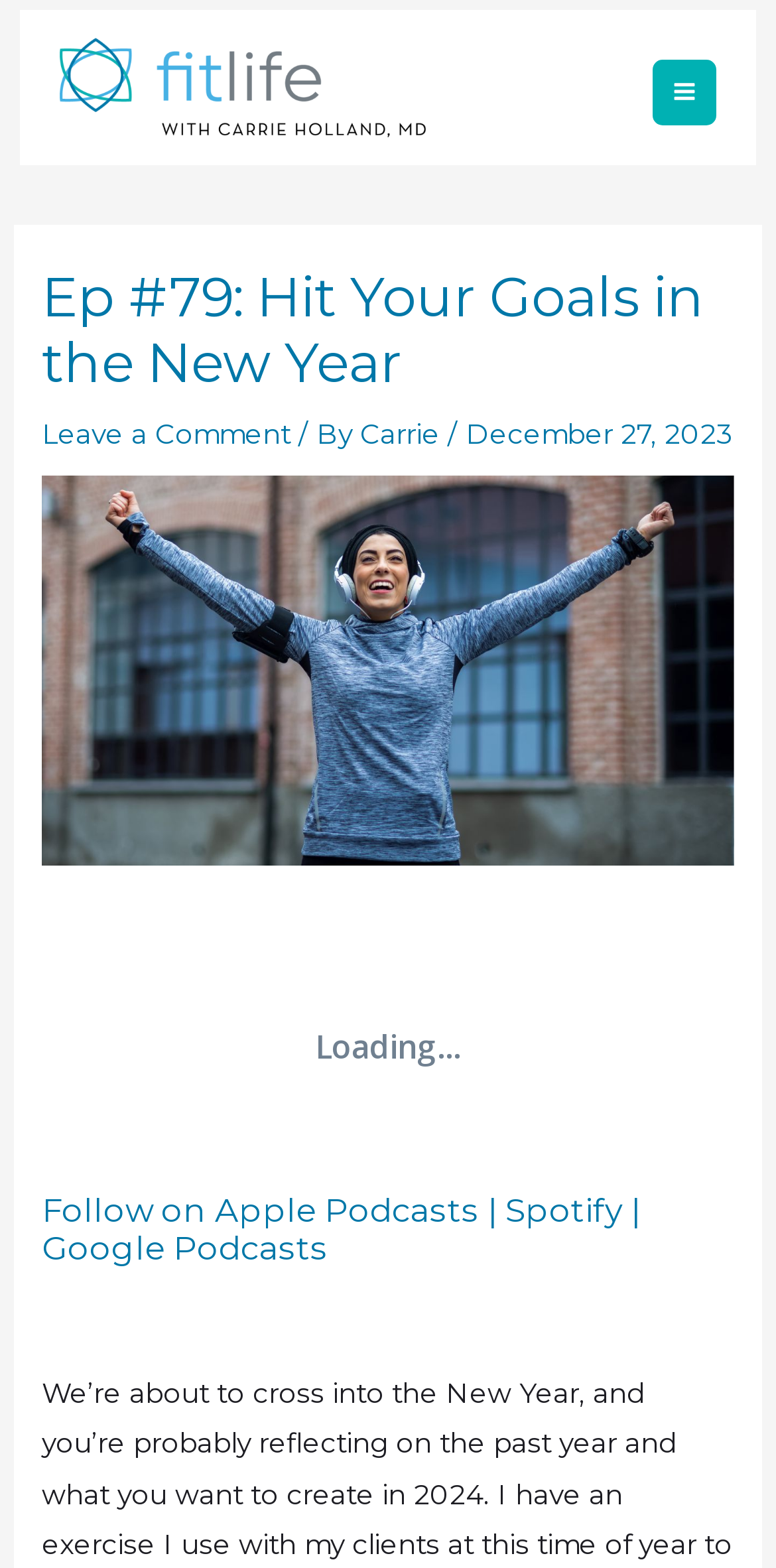Identify and provide the title of the webpage.

Ep #79: Hit Your Goals in the New Year